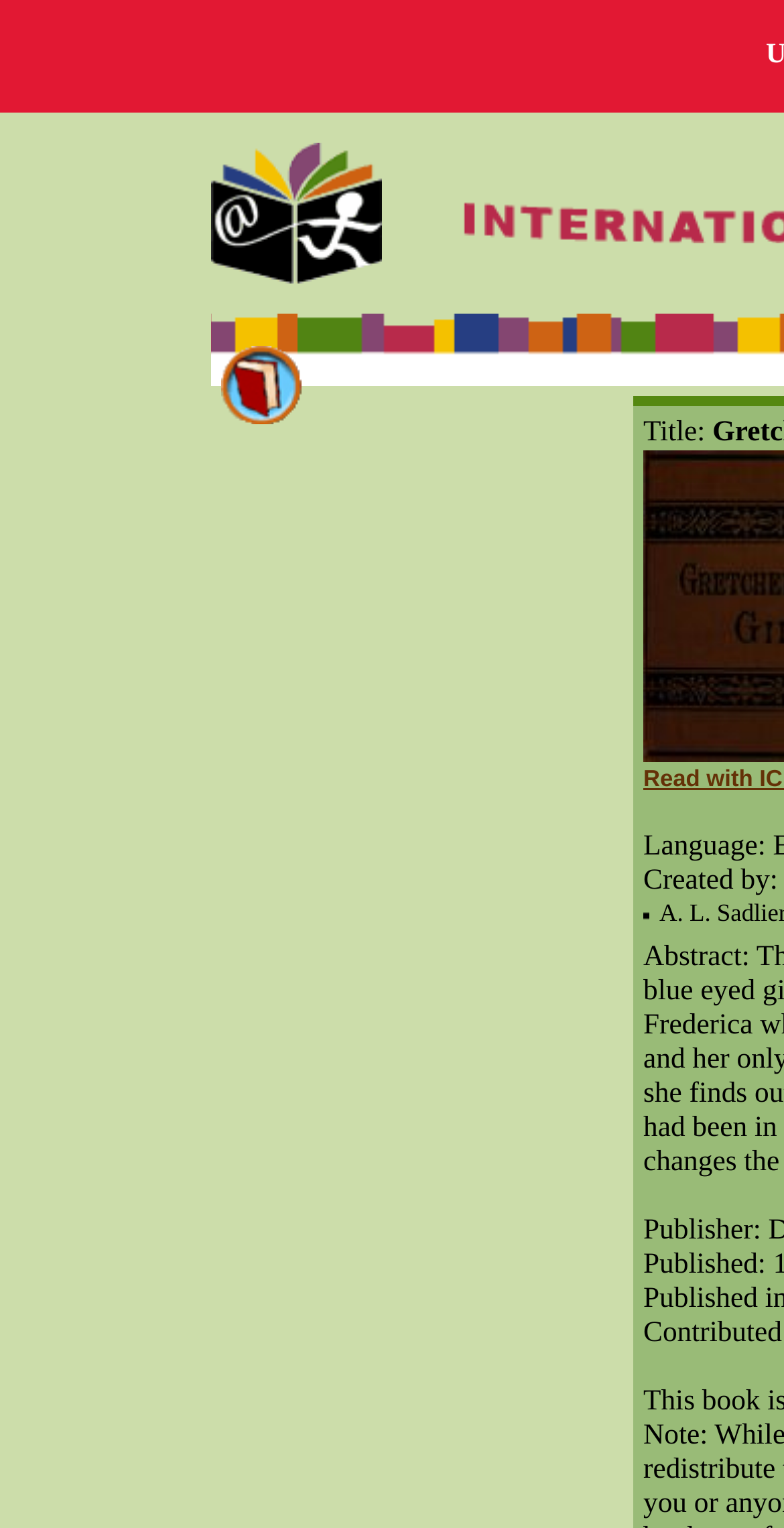What information is displayed below the 'Title:' label?
Look at the screenshot and respond with one word or a short phrase.

None